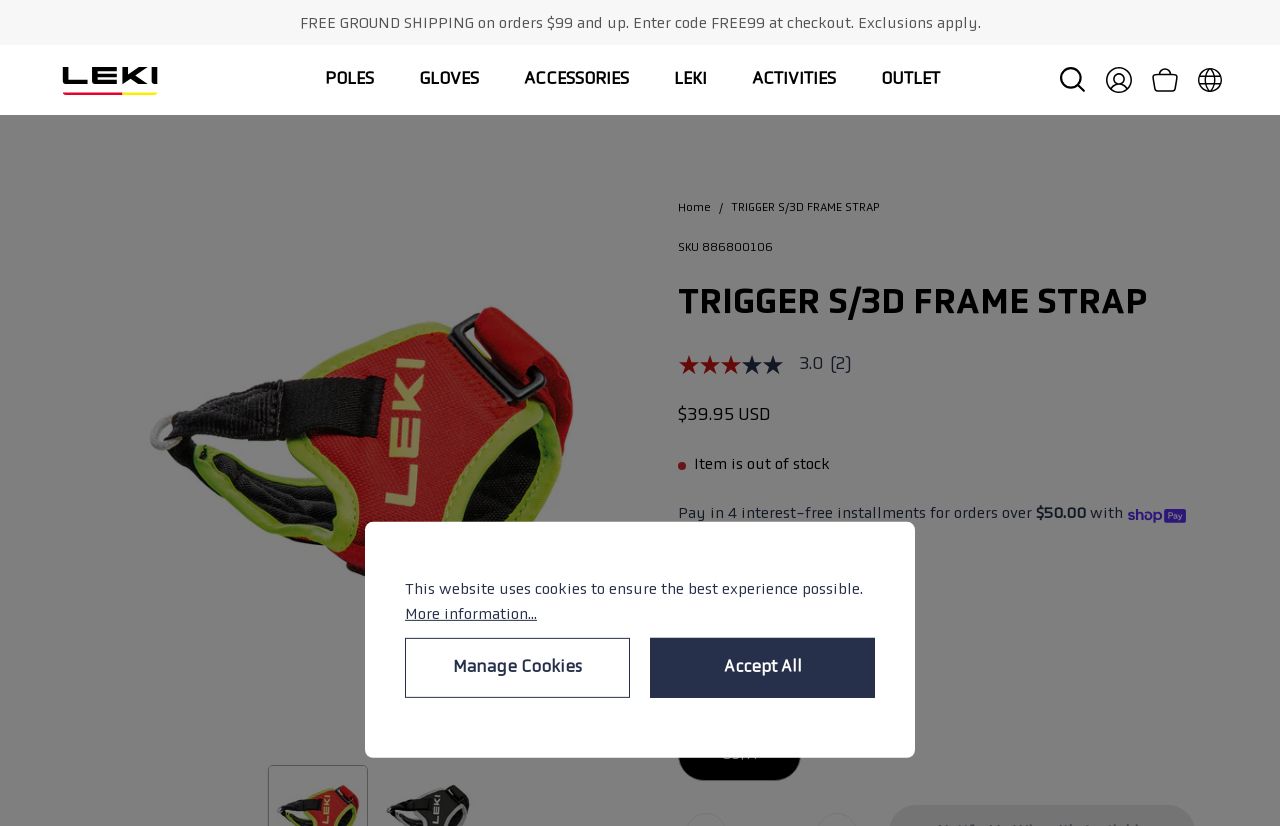Please locate the bounding box coordinates of the region I need to click to follow this instruction: "Search for products".

[0.828, 0.082, 0.848, 0.114]